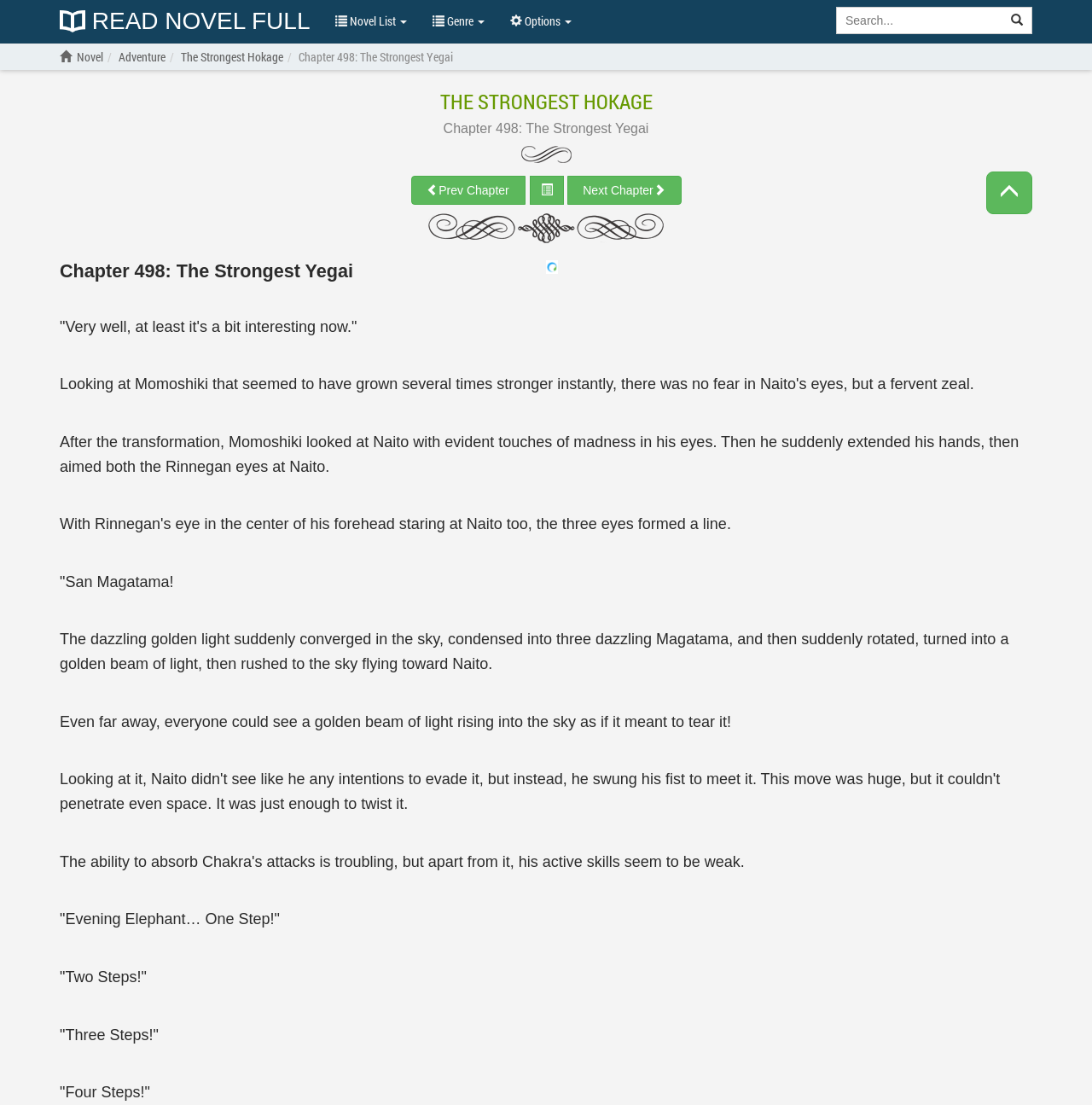What is the name of the novel being read?
Can you provide a detailed and comprehensive answer to the question?

Based on the webpage, I can see that the heading 'The Strongest Hokage' is present, and it is also mentioned in the link 'The Strongest Hokage' and 'Chapter 498: The Strongest Yegai'. This suggests that the novel being read is 'The Strongest Hokage'.